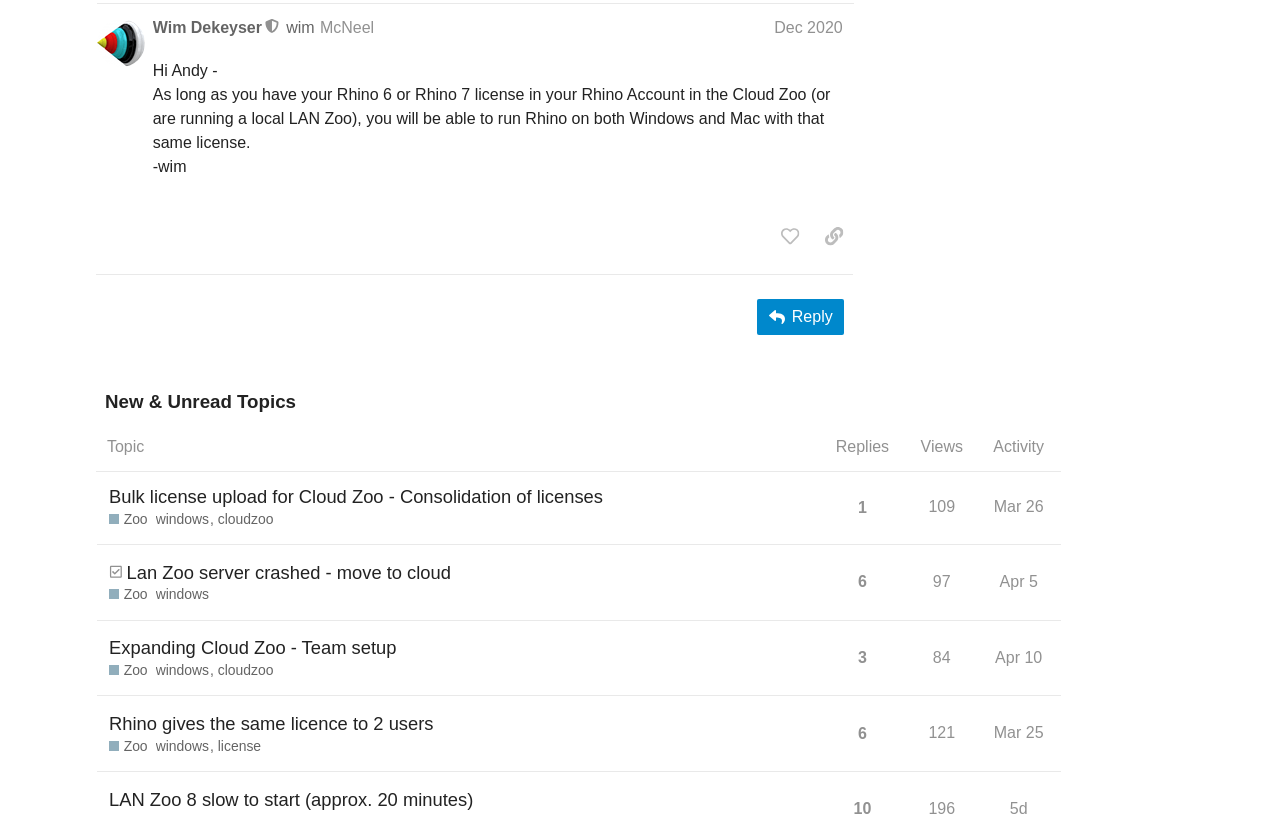Determine the bounding box for the UI element described here: "alt="Stronger Brains"".

None